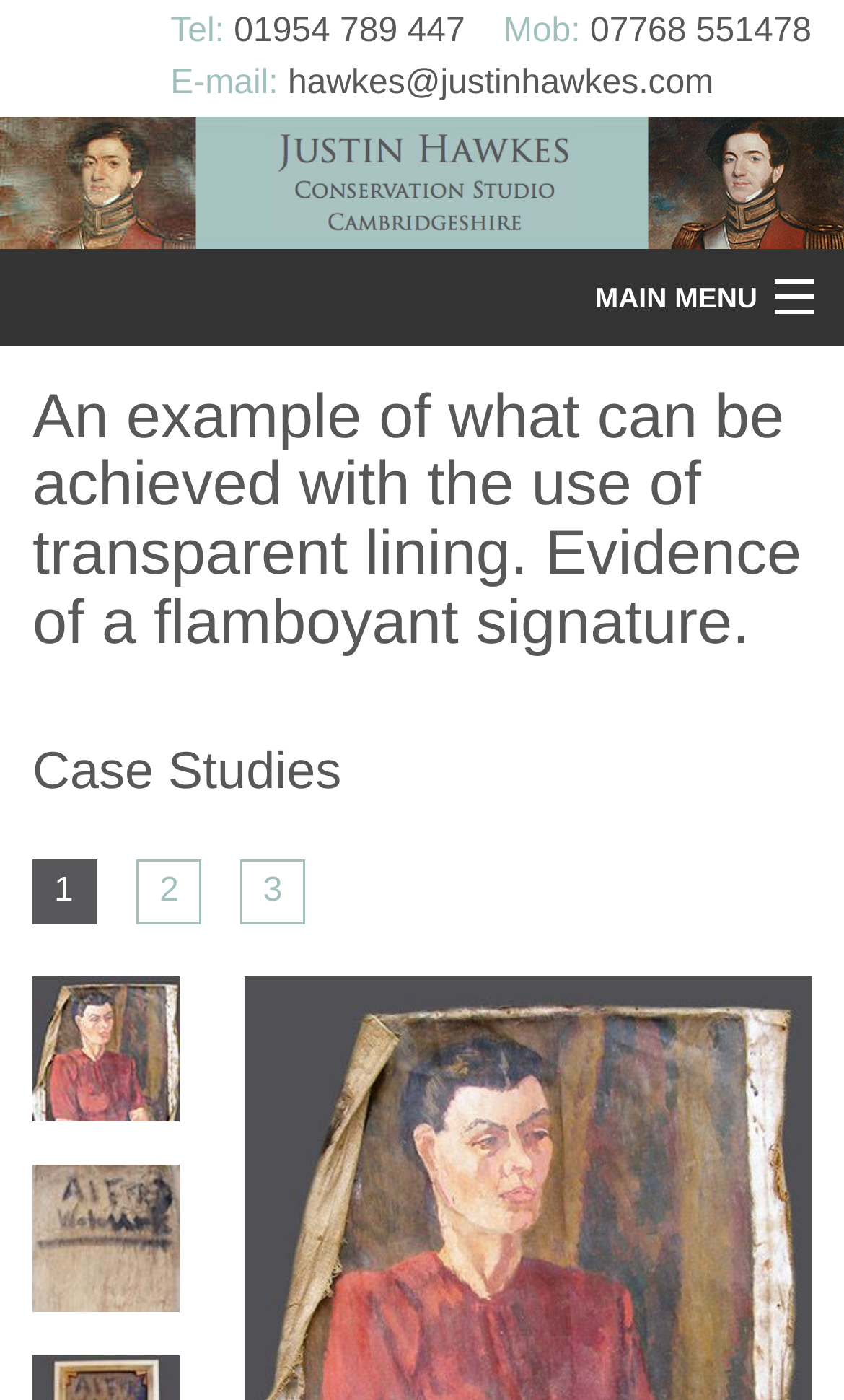Refer to the image and provide an in-depth answer to the question: 
What is the email address to contact?

I found the email address by looking at the top section of the webpage, where the contact information is provided. The email address is listed next to the 'E-mail:' label.